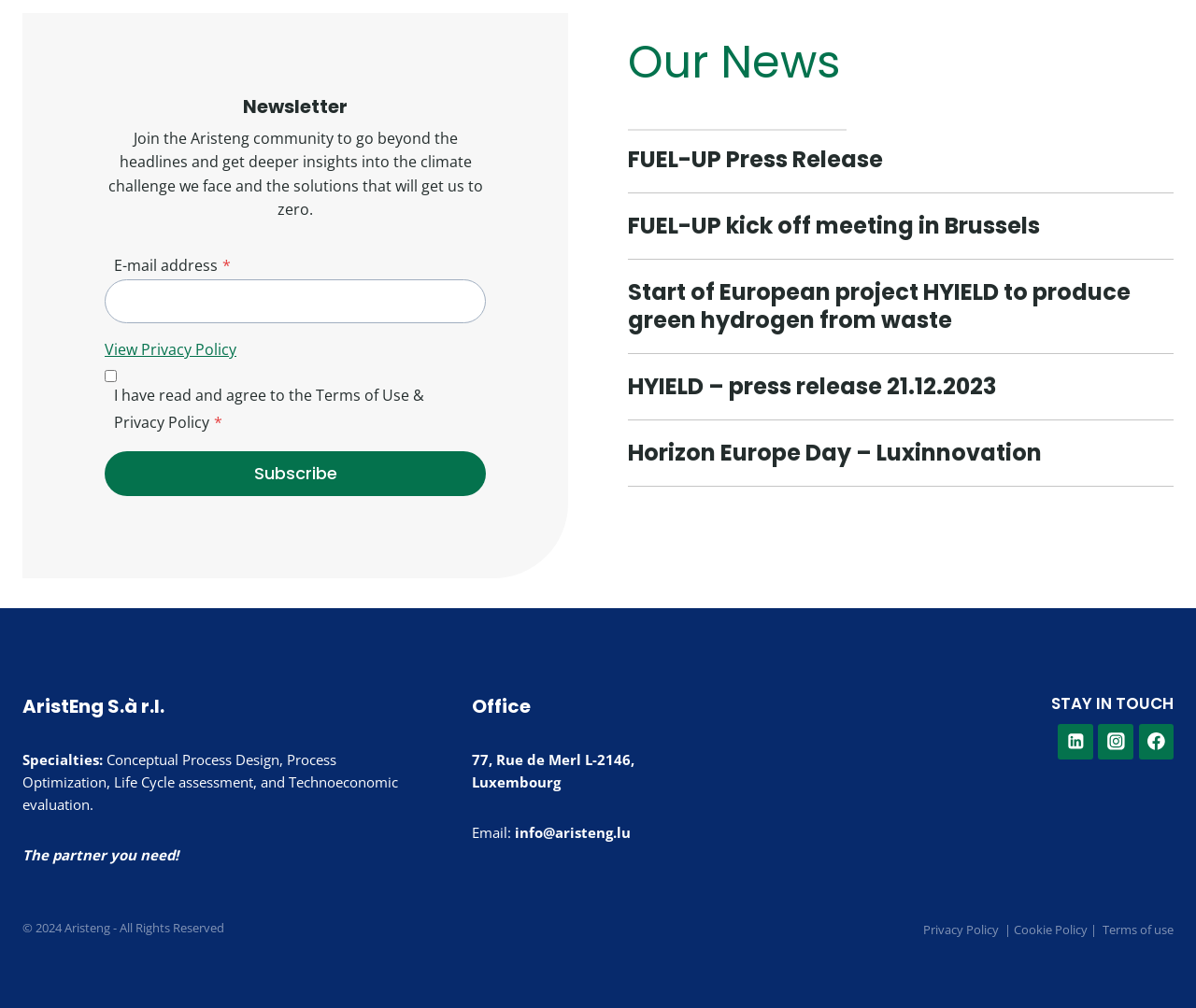How many articles are listed under 'Our News'?
Give a comprehensive and detailed explanation for the question.

Under the 'Our News' section, there are four articles listed, each with a heading and a link. The articles are 'FUEL-UP Press Release', 'FUEL-UP kick off meeting in Brussels', 'Start of European project HYIELD to produce green hydrogen from waste', and 'HYIELD – press release 21.12.2023'.